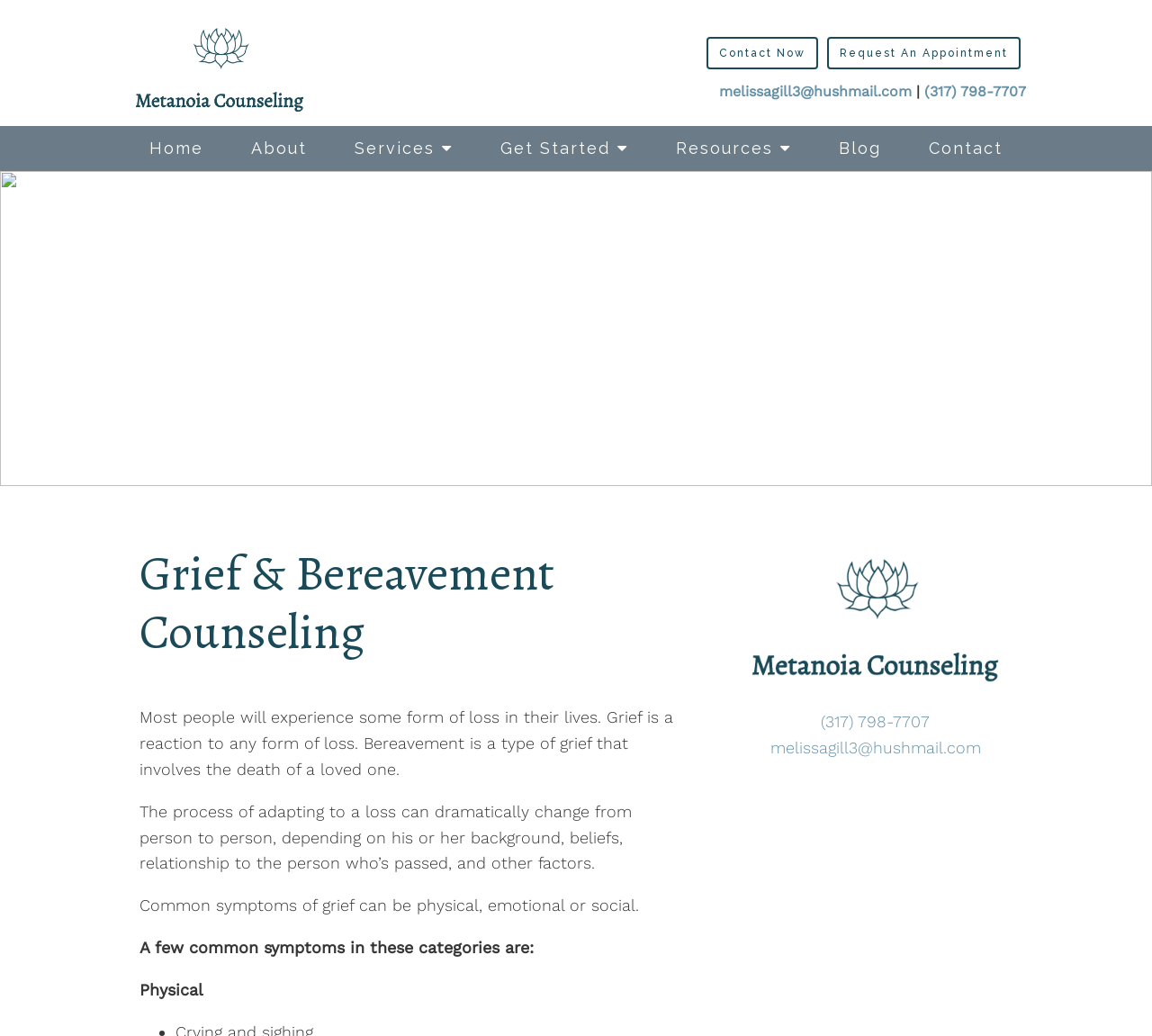What is the email address to contact Metanoia Counseling?
Please give a well-detailed answer to the question.

The email address to contact Metanoia Counseling is melissagill3@hushmail.com, which is mentioned twice on the webpage, once as a link and once as a static text.